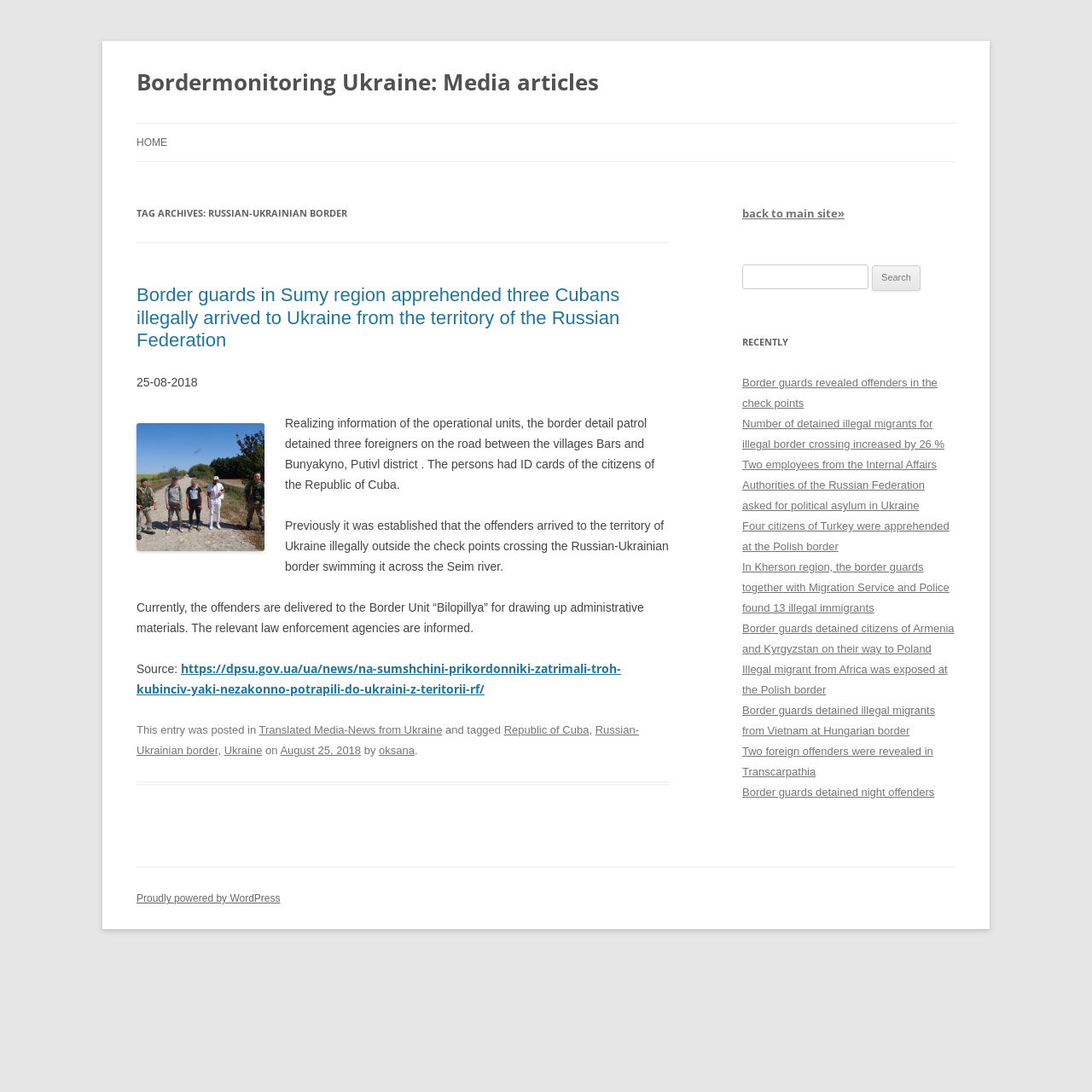What is the source of the article?
Please provide a comprehensive answer based on the details in the screenshot.

I determined the source of the article by looking at the link element 'https://dpsu.gov.ua/ua/news/na-sumshchini-prikordonniki-zatrimali-troh-kubinciv-yaki-nezakonno-potrapili-do-ukraini-z-teritorii-rf/' which is located at the bottom of the article.